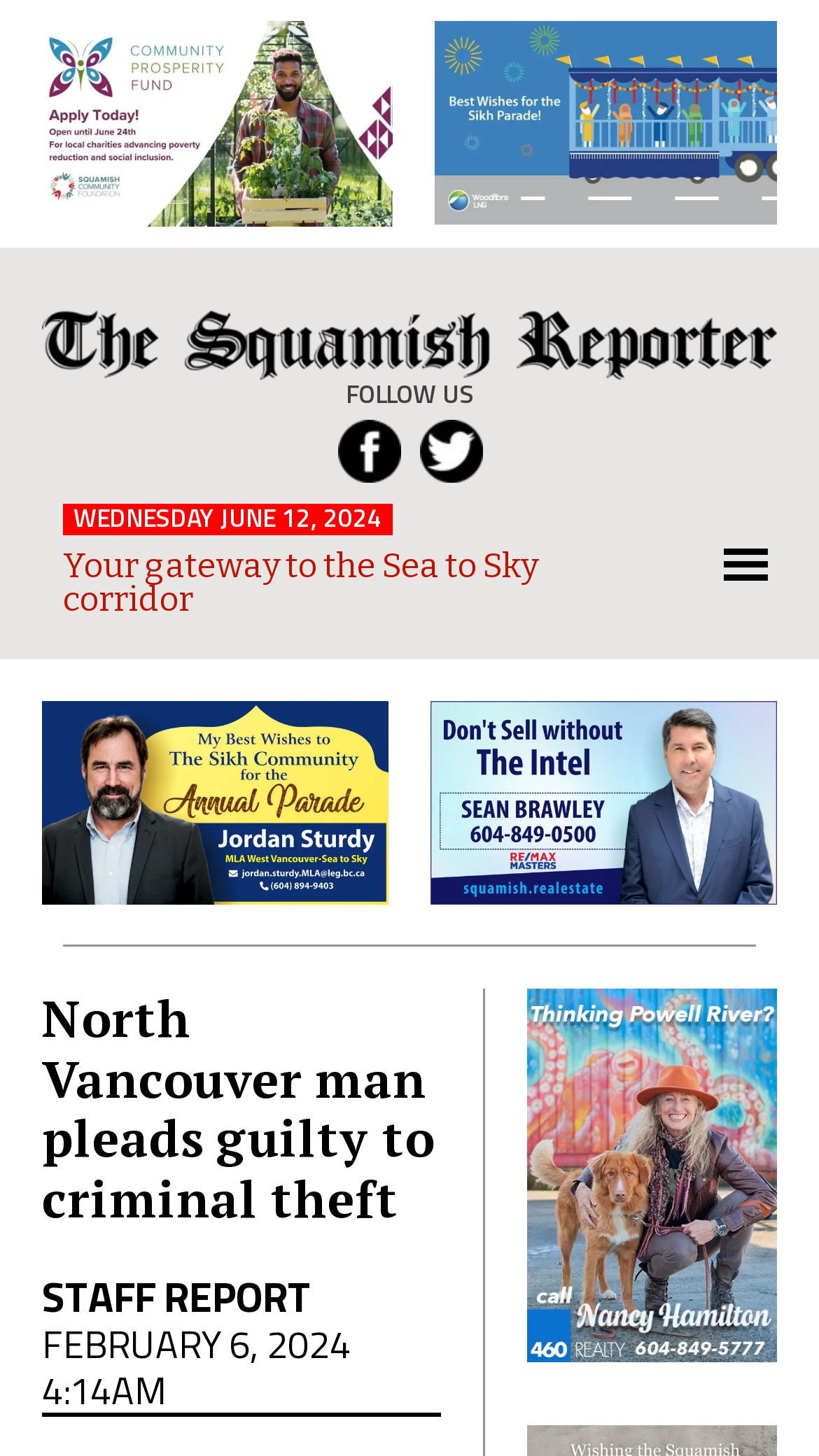Observe the image and answer the following question in detail: How many images are on the webpage?

I counted the number of image elements on the webpage, including the images with descriptions 'Reporter-Ad-CPF-2024.jpg', 'Sikh-parade-2024.jpg', 'The Squamish Reporter', 'Jordan-Sturdy.jpg', 'SEAN-BRAWLEY-FINAL.jpg', and the two social media icons.